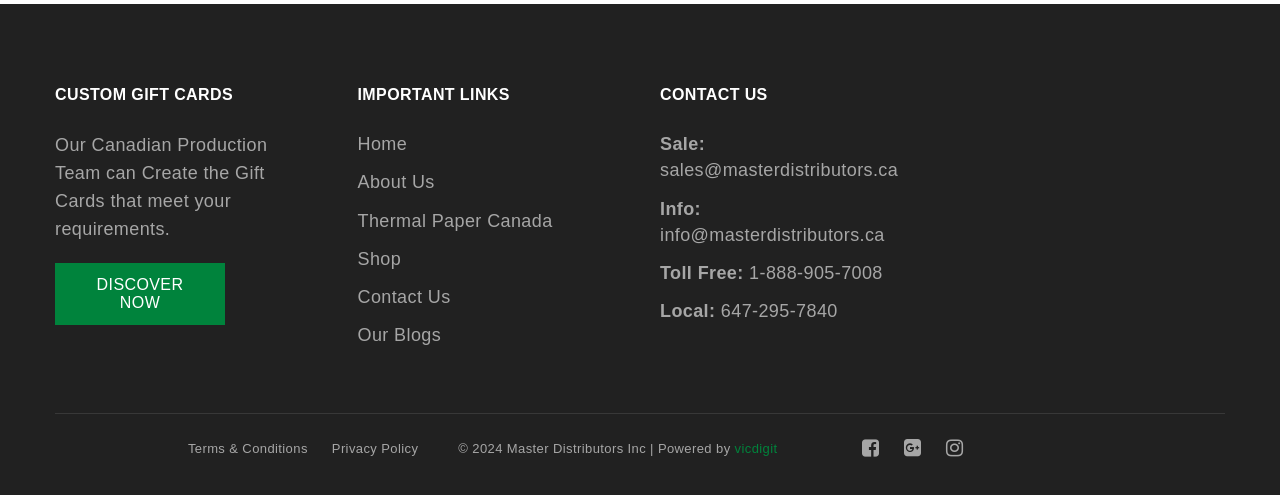What type of gift cards can be created?
Provide a fully detailed and comprehensive answer to the question.

Based on the heading 'CUSTOM GIFT CARDS' and the description 'Our Canadian Production Team can Create the Gift Cards that meet your requirements.', it can be inferred that the website offers custom gift card creation services.